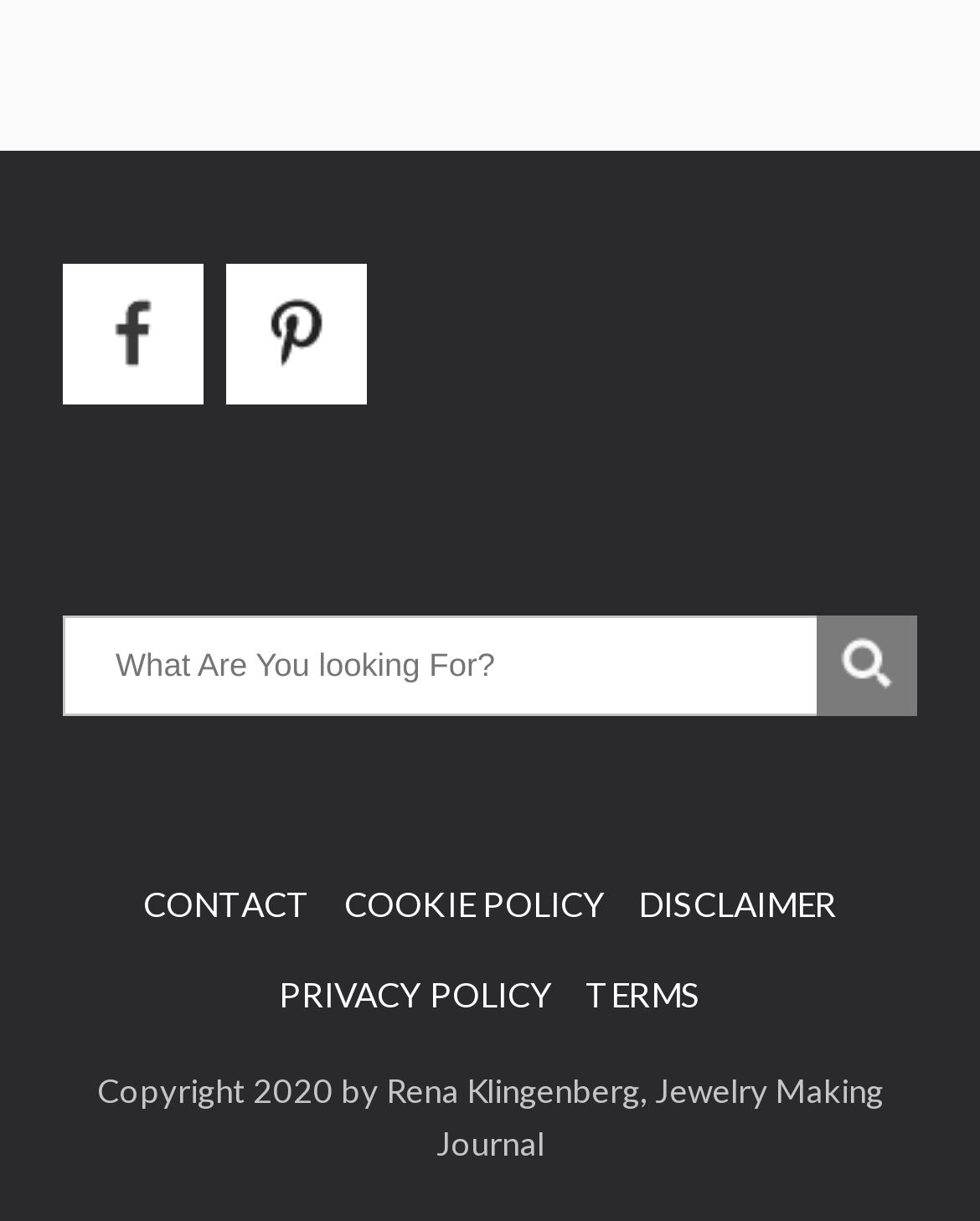Identify the bounding box of the UI element that matches this description: "DISCLAIMER".

[0.651, 0.724, 0.854, 0.757]